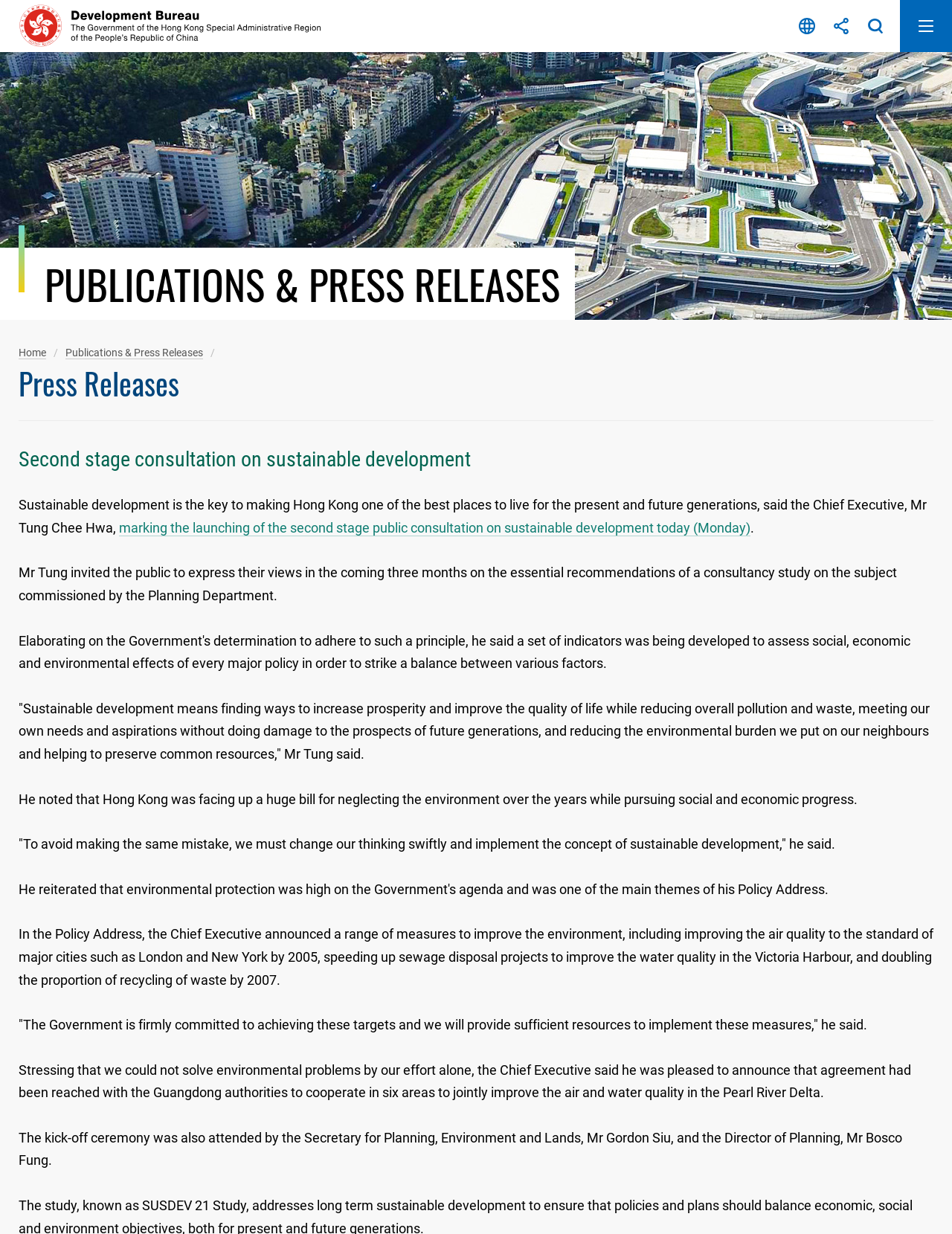Show me the bounding box coordinates of the clickable region to achieve the task as per the instruction: "Search for publications and press releases".

[0.904, 0.0, 0.935, 0.042]